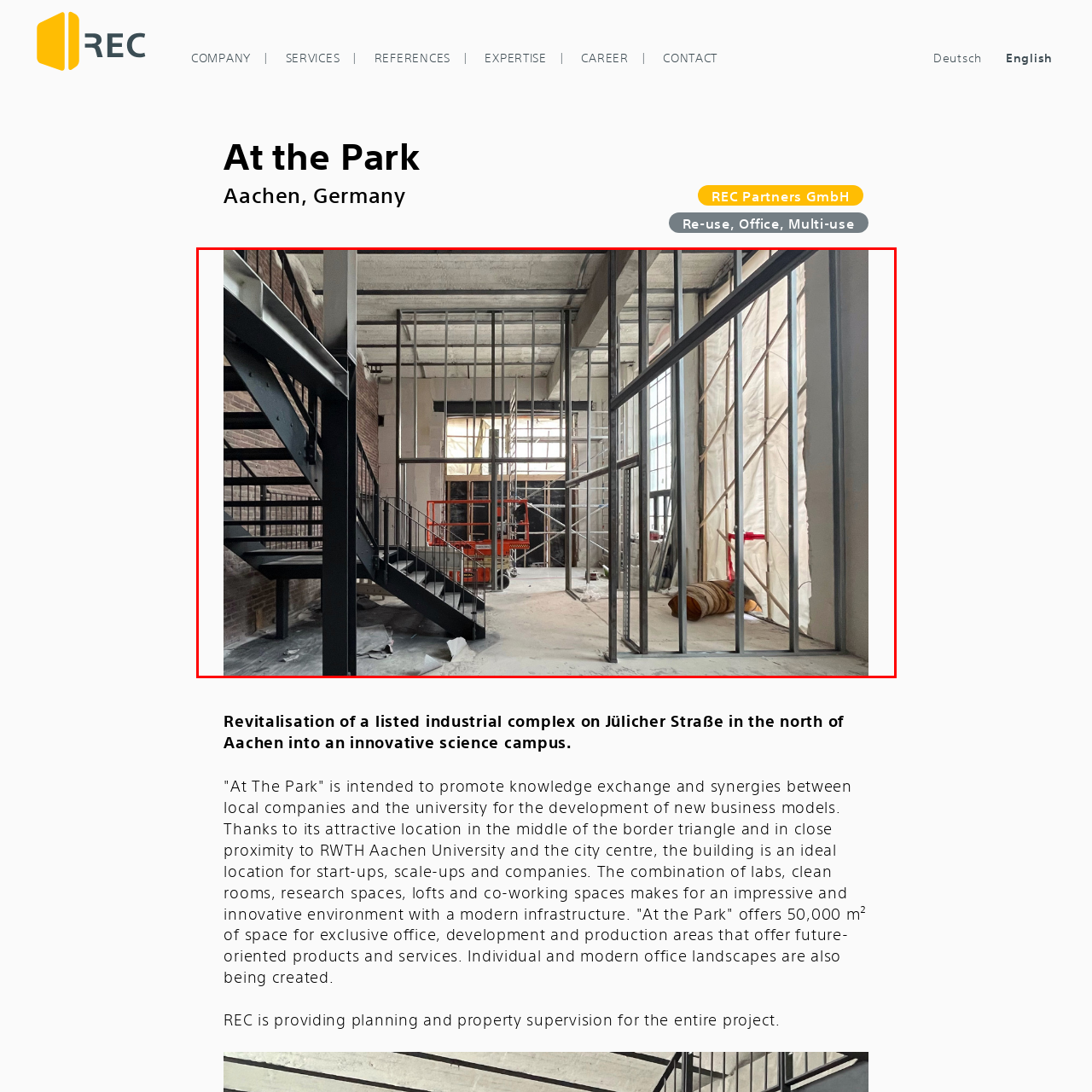What is the purpose of the renovation?
Analyze the image within the red frame and provide a concise answer using only one word or a short phrase.

To create a science campus